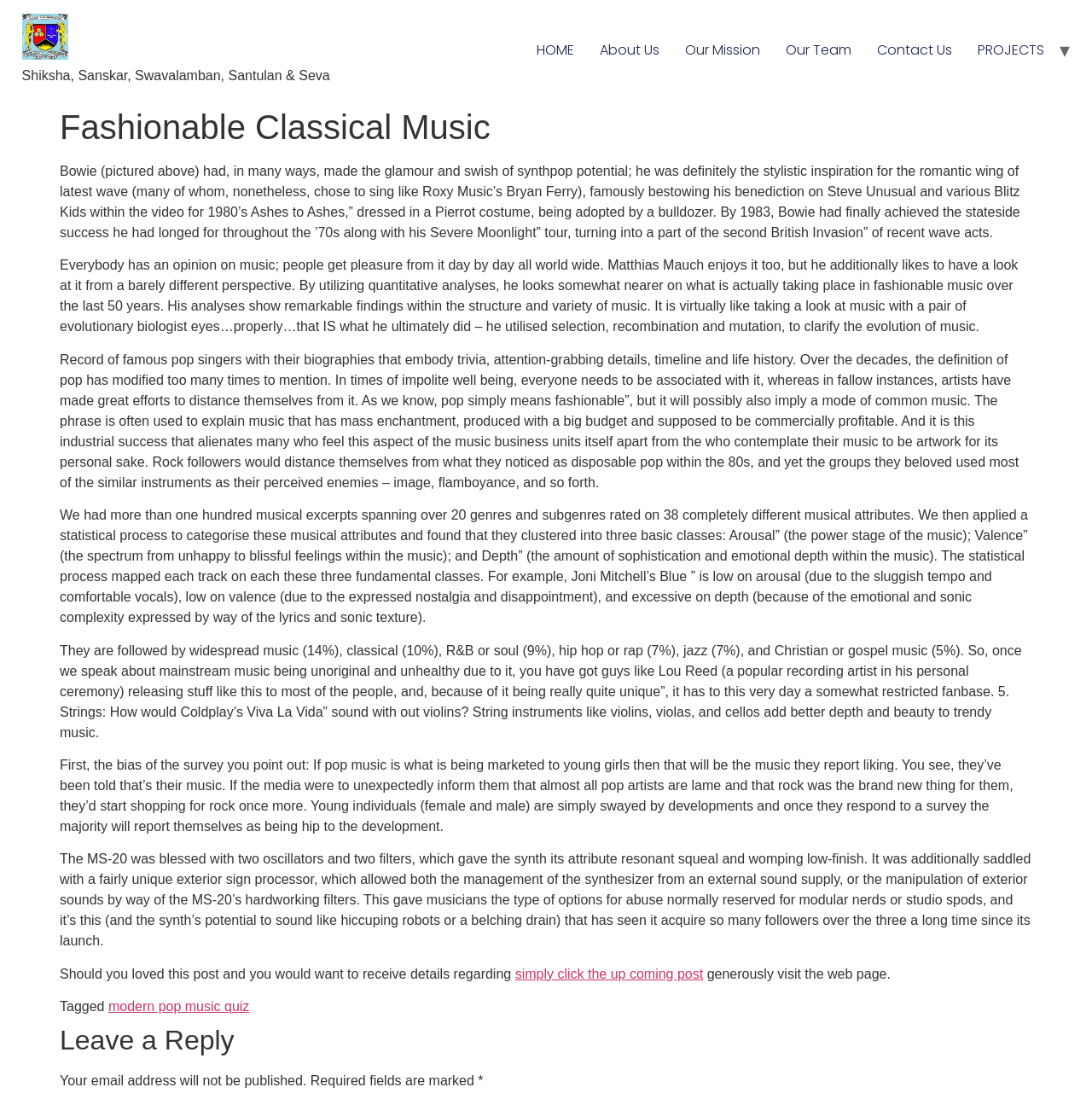Kindly provide the bounding box coordinates of the section you need to click on to fulfill the given instruction: "Click the simply click the up coming post link".

[0.472, 0.884, 0.644, 0.898]